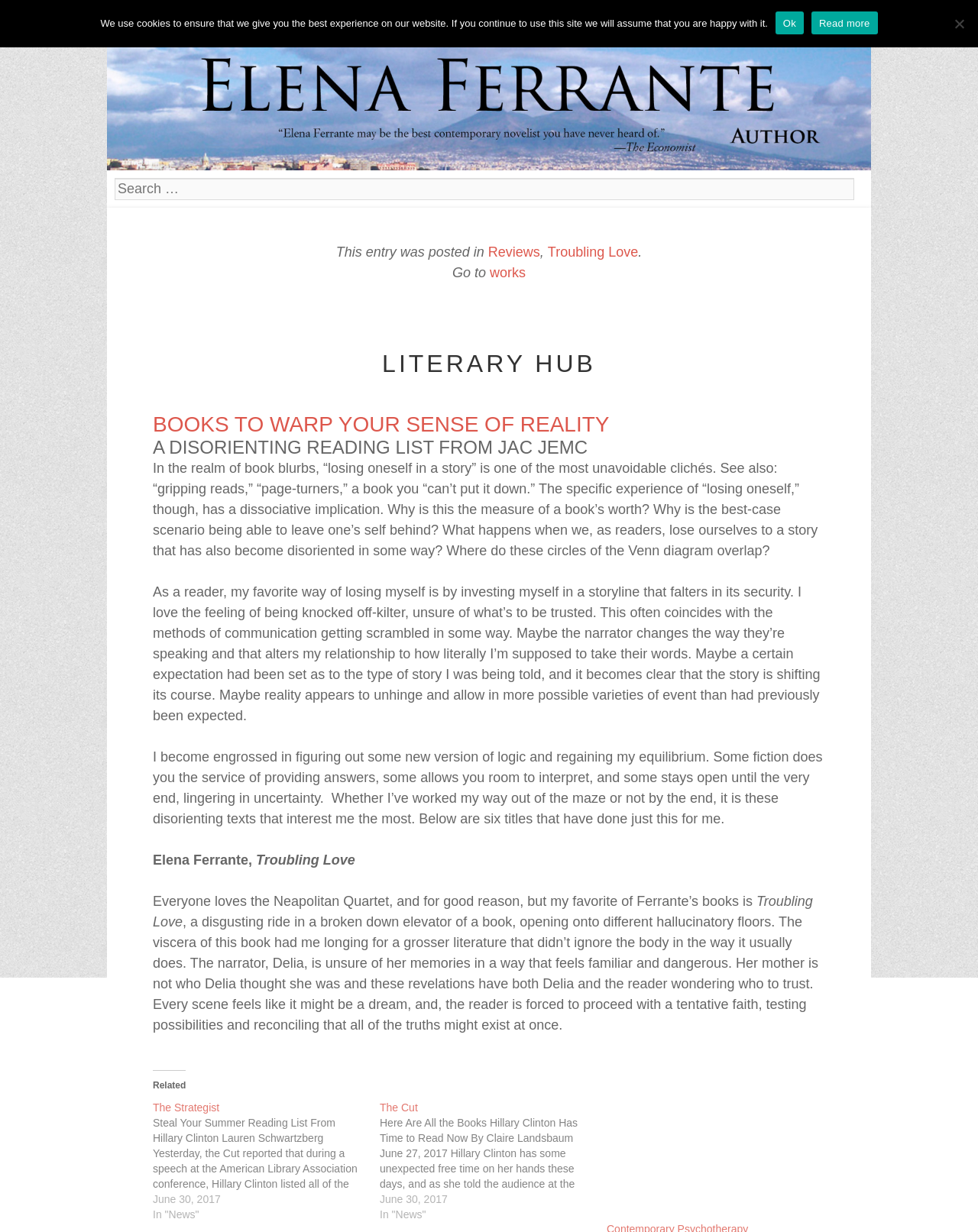Locate the bounding box coordinates of the segment that needs to be clicked to meet this instruction: "Search for something".

[0.117, 0.145, 0.883, 0.163]